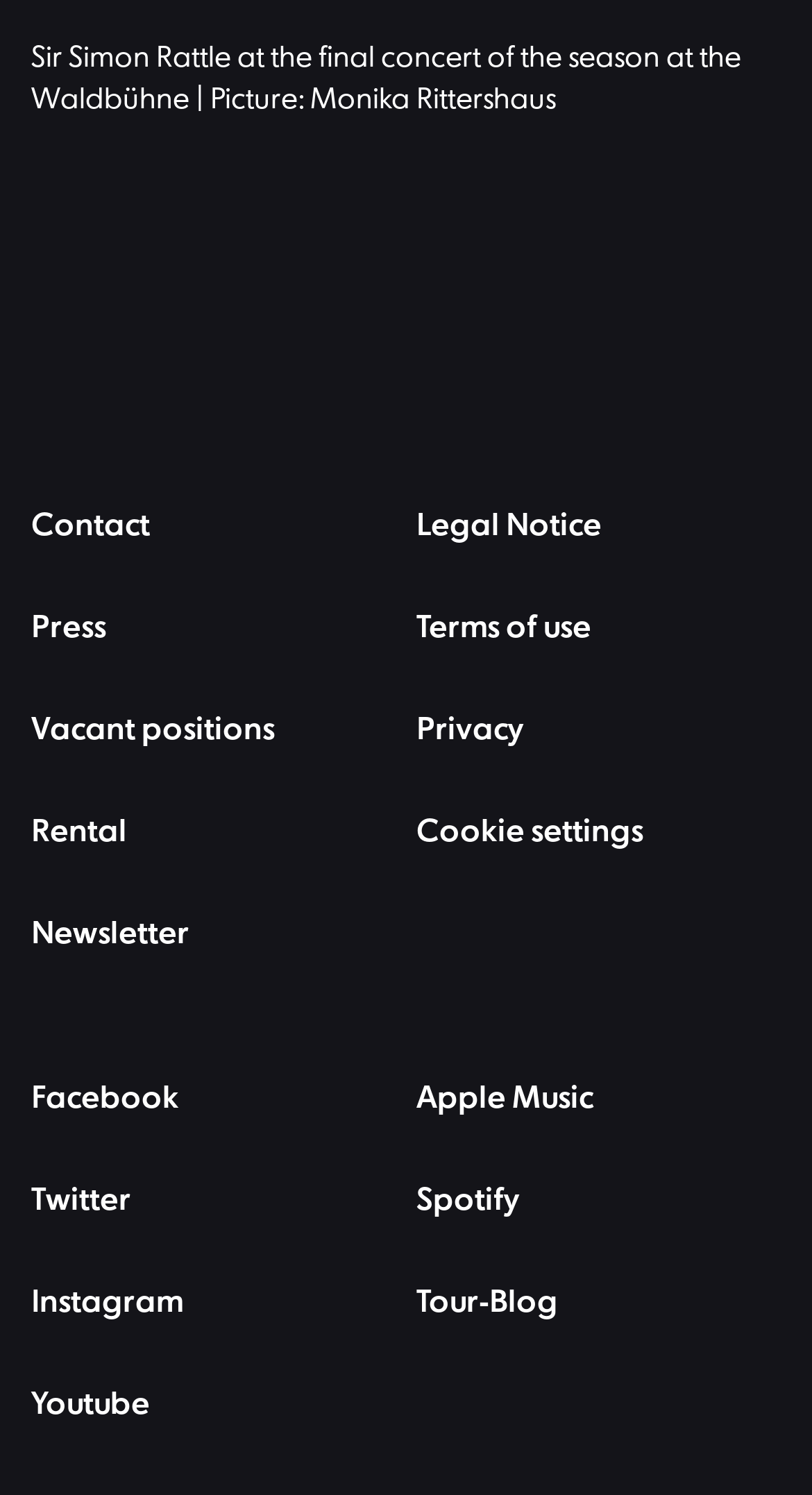From the webpage screenshot, predict the bounding box coordinates (top-left x, top-left y, bottom-right x, bottom-right y) for the UI element described here: Terms of use

[0.513, 0.39, 0.728, 0.452]